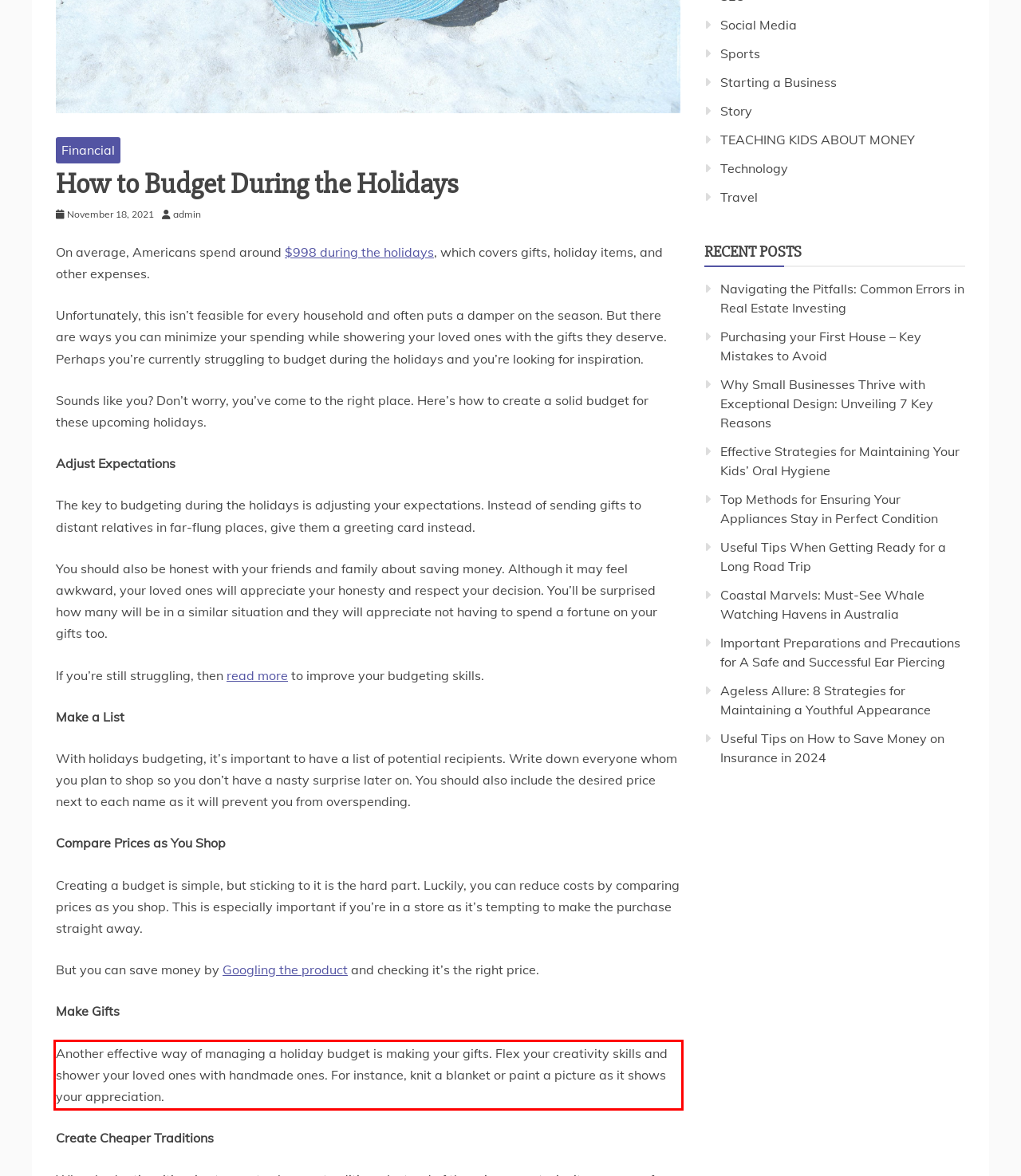You are provided with a screenshot of a webpage containing a red bounding box. Please extract the text enclosed by this red bounding box.

Another effective way of managing a holiday budget is making your gifts. Flex your creativity skills and shower your loved ones with handmade ones. For instance, knit a blanket or paint a picture as it shows your appreciation.